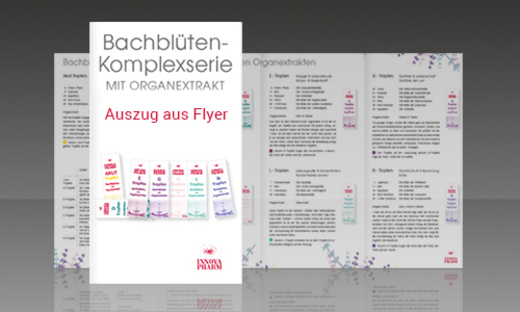Provide a single word or phrase to answer the given question: 
What type of health approach is emphasized?

Natural and holistic